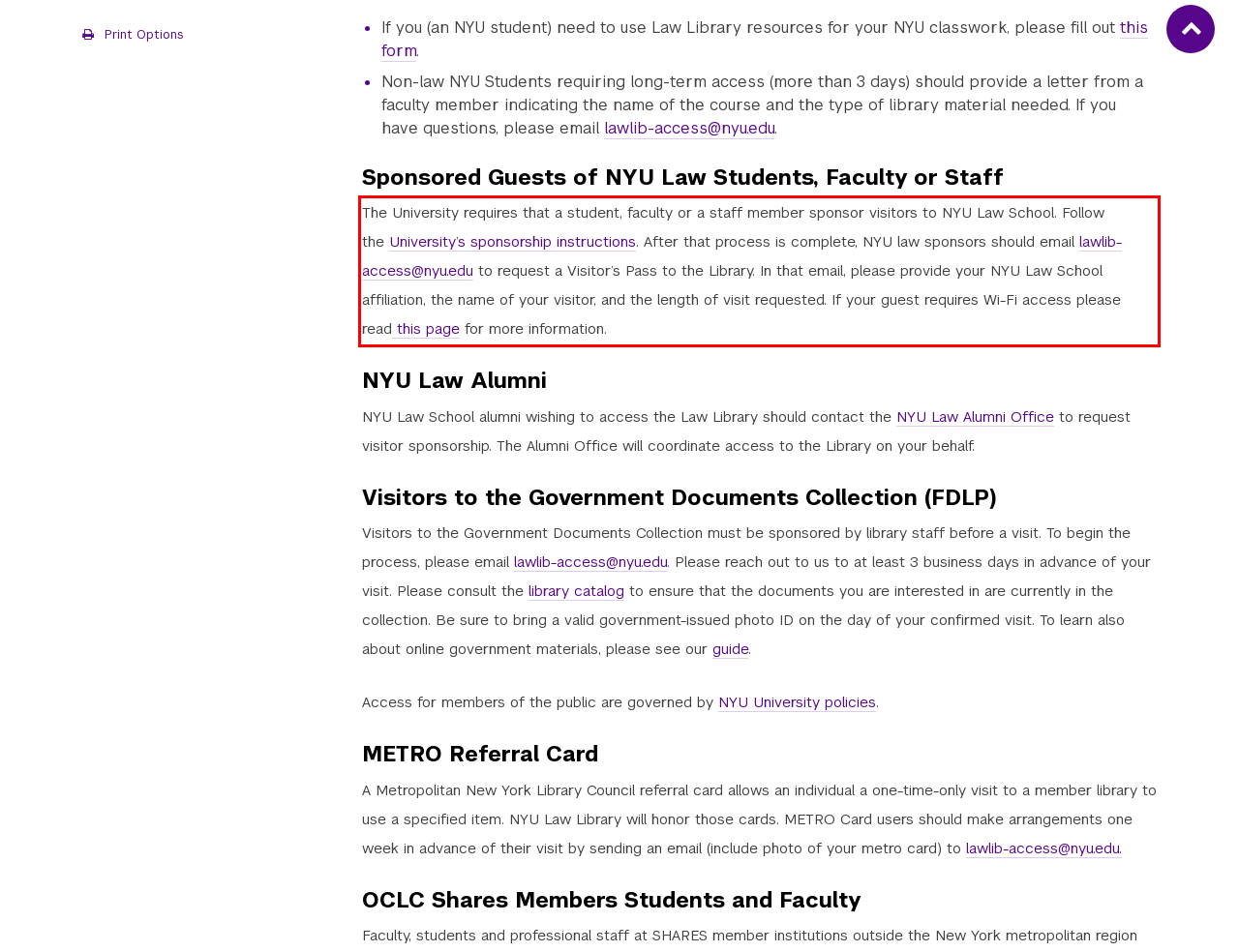By examining the provided screenshot of a webpage, recognize the text within the red bounding box and generate its text content.

The University requires that a student, faculty or a staff member sponsor visitors to NYU Law School. Follow the University’s sponsorship instructions. After that process is complete, NYU law sponsors should email lawlib-access@nyu.edu to request a Visitor’s Pass to the Library. In that email, please provide your NYU Law School affiliation, the name of your visitor, and the length of visit requested. If your guest requires Wi-Fi access please read this page for more information.